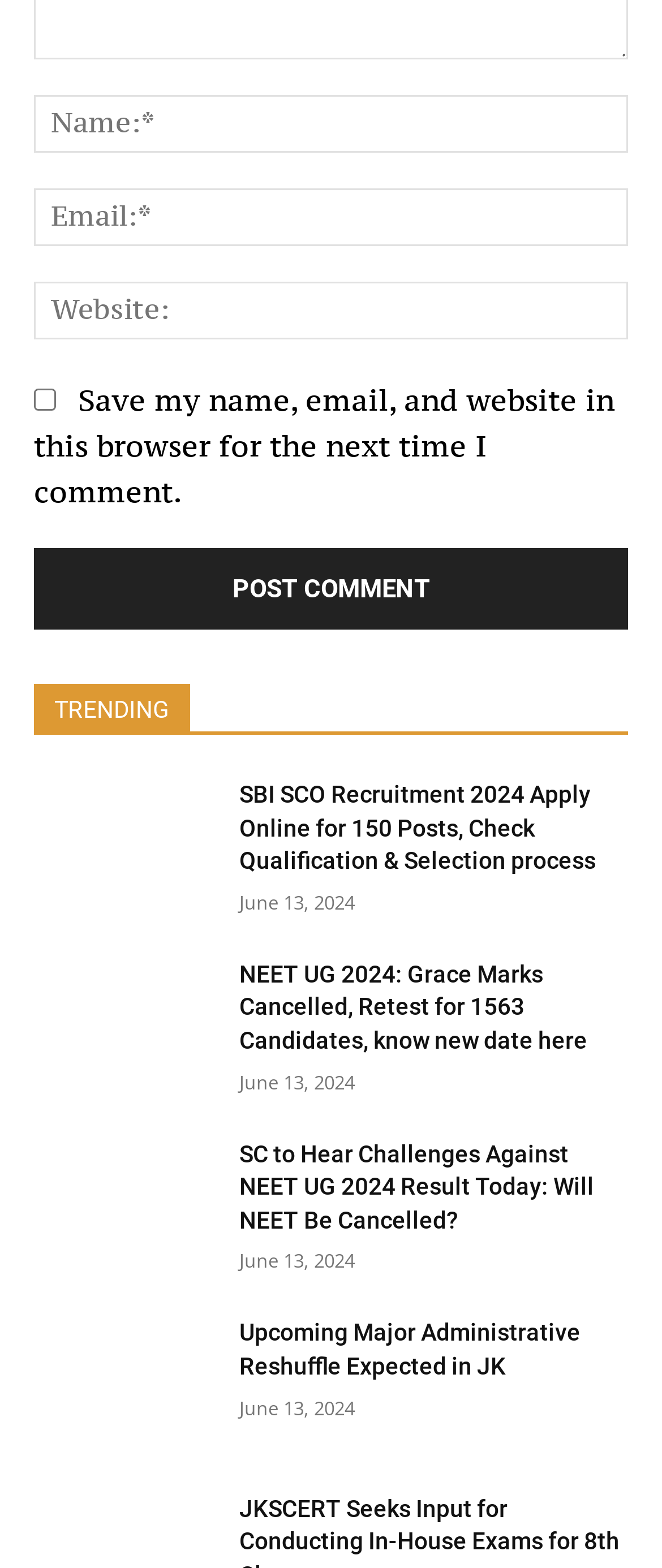Kindly determine the bounding box coordinates for the area that needs to be clicked to execute this instruction: "Read the article about SBI SCO Recruitment 2024".

[0.051, 0.497, 0.321, 0.576]